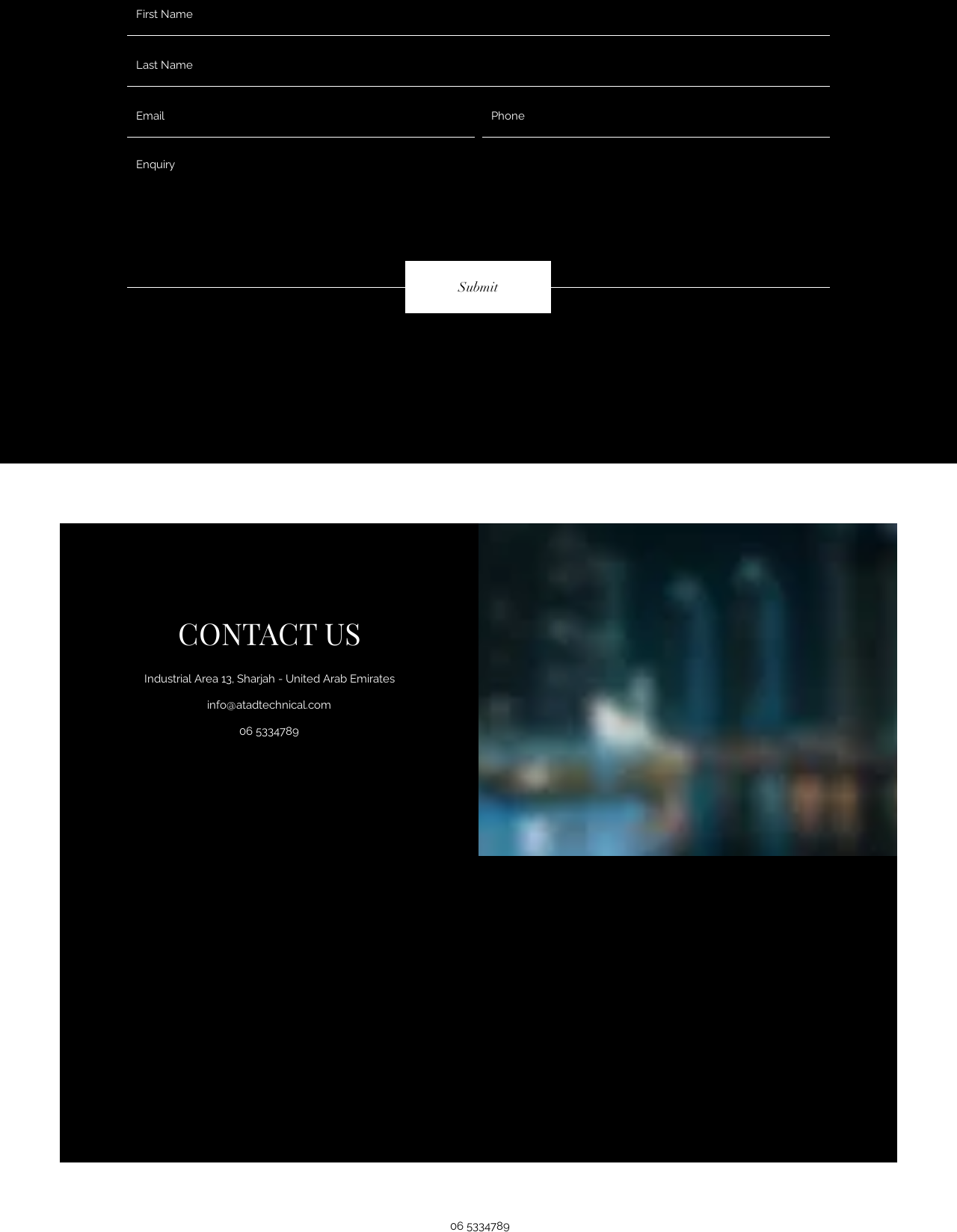Can you provide the bounding box coordinates for the element that should be clicked to implement the instruction: "Enter last name"?

[0.133, 0.035, 0.867, 0.071]